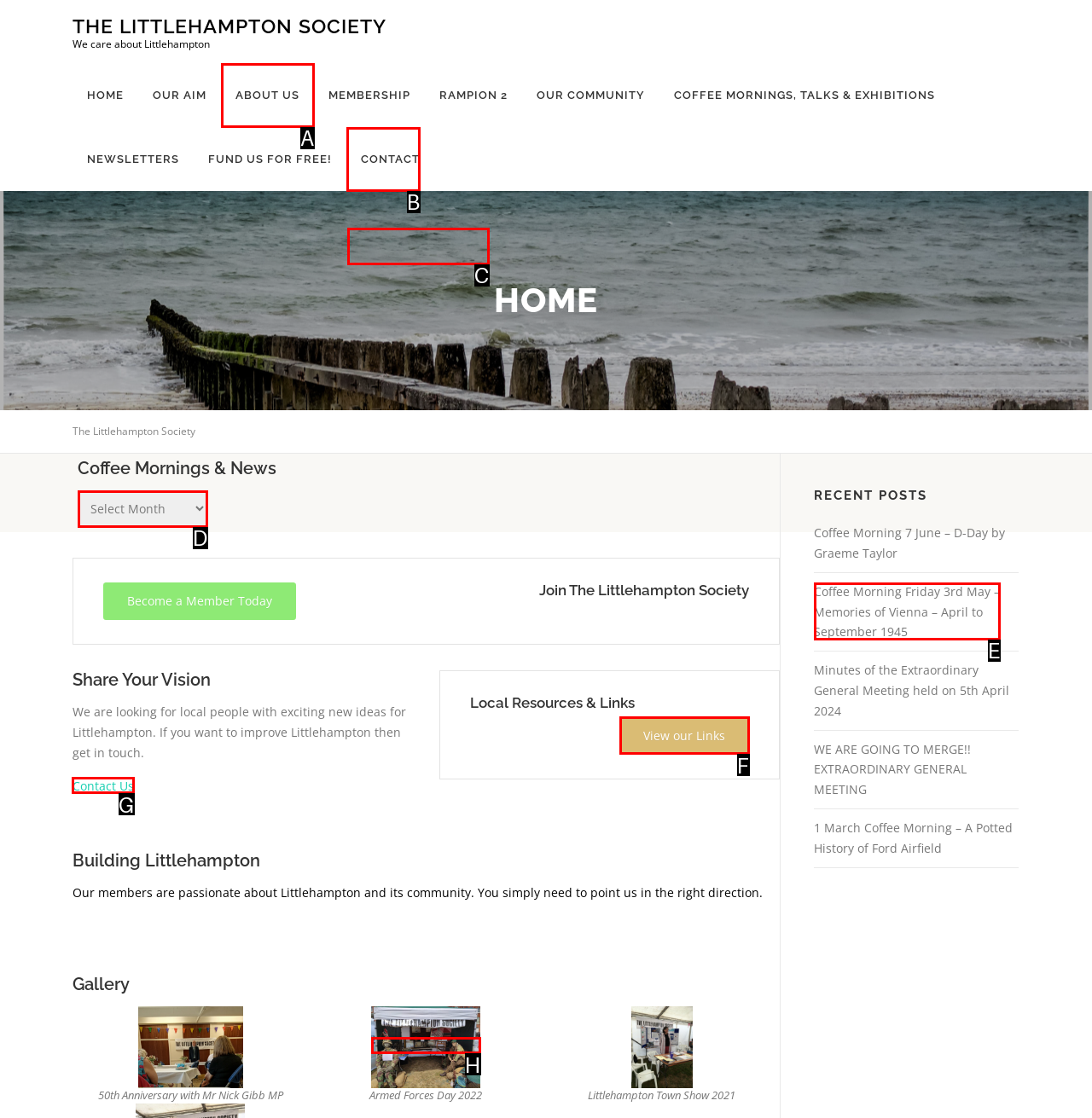Tell me which one HTML element you should click to complete the following task: Contact Us
Answer with the option's letter from the given choices directly.

G